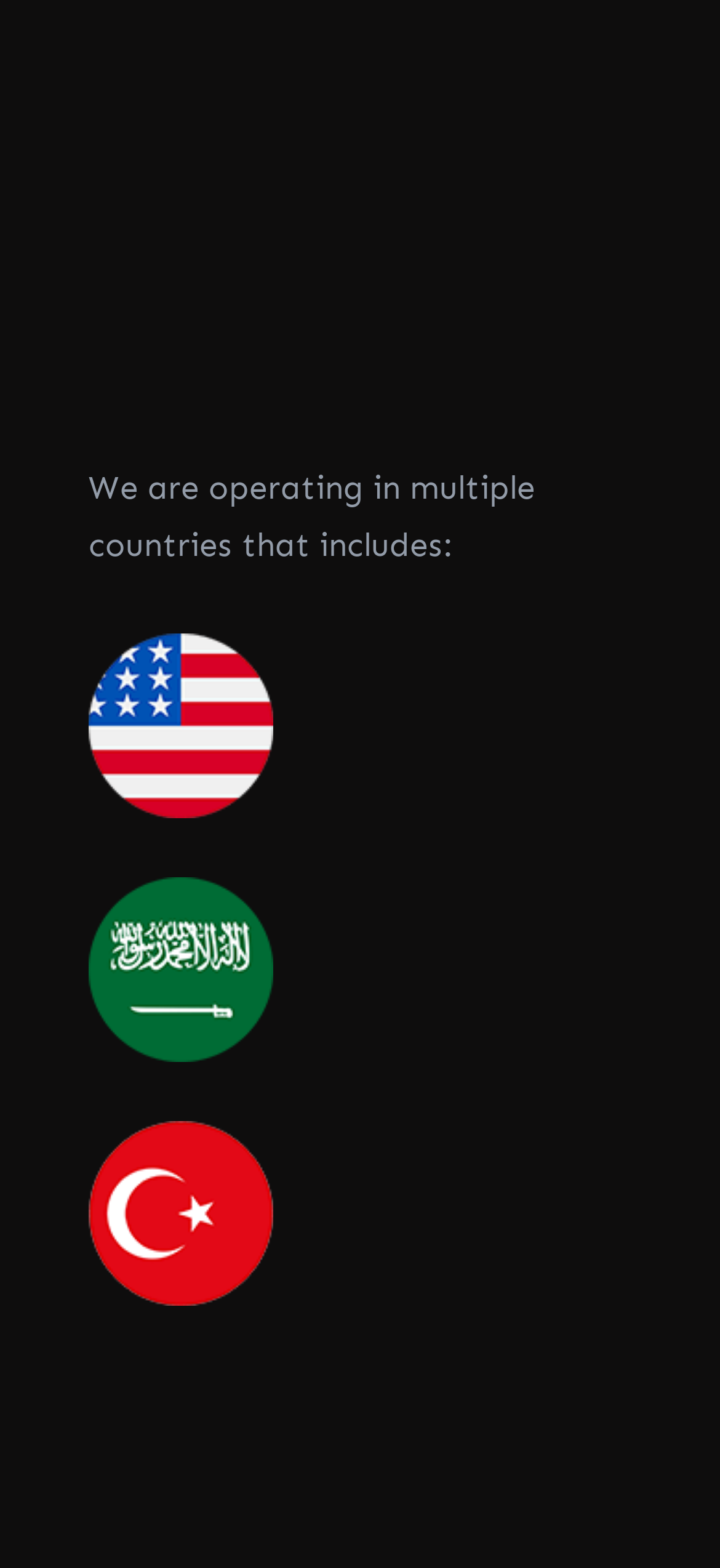What are the categories listed?
Provide a comprehensive and detailed answer to the question.

The webpage has a heading 'Categories' with a link 'Uncategorized' underneath, indicating that it is a category.